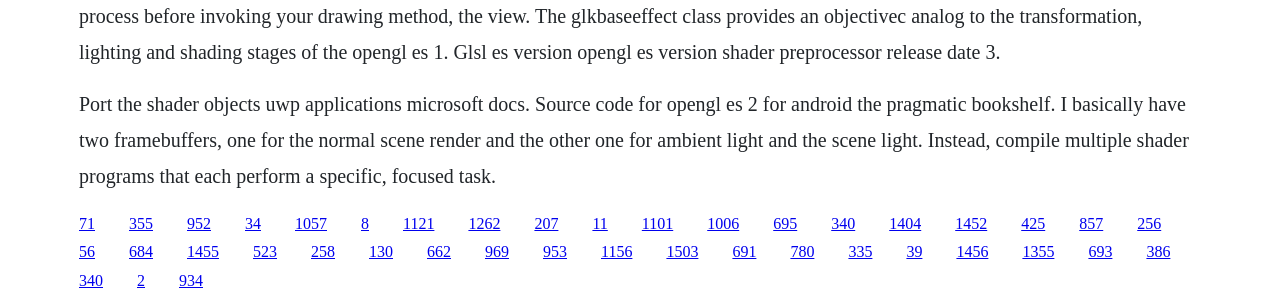Could you highlight the region that needs to be clicked to execute the instruction: "contact Walter Voronovic"?

None